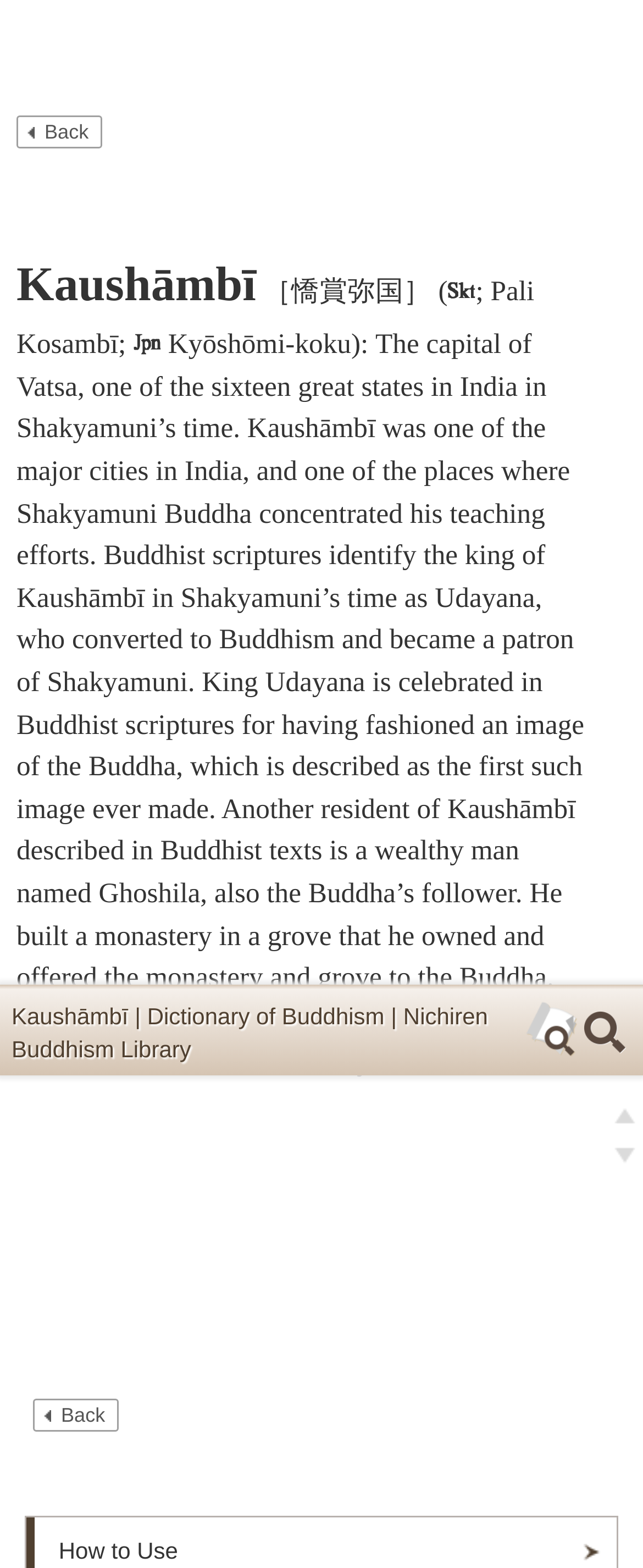Identify the bounding box coordinates of the element that should be clicked to fulfill this task: "Go to the glossary". The coordinates should be provided as four float numbers between 0 and 1, i.e., [left, top, right, bottom].

[0.182, 0.714, 0.329, 0.731]